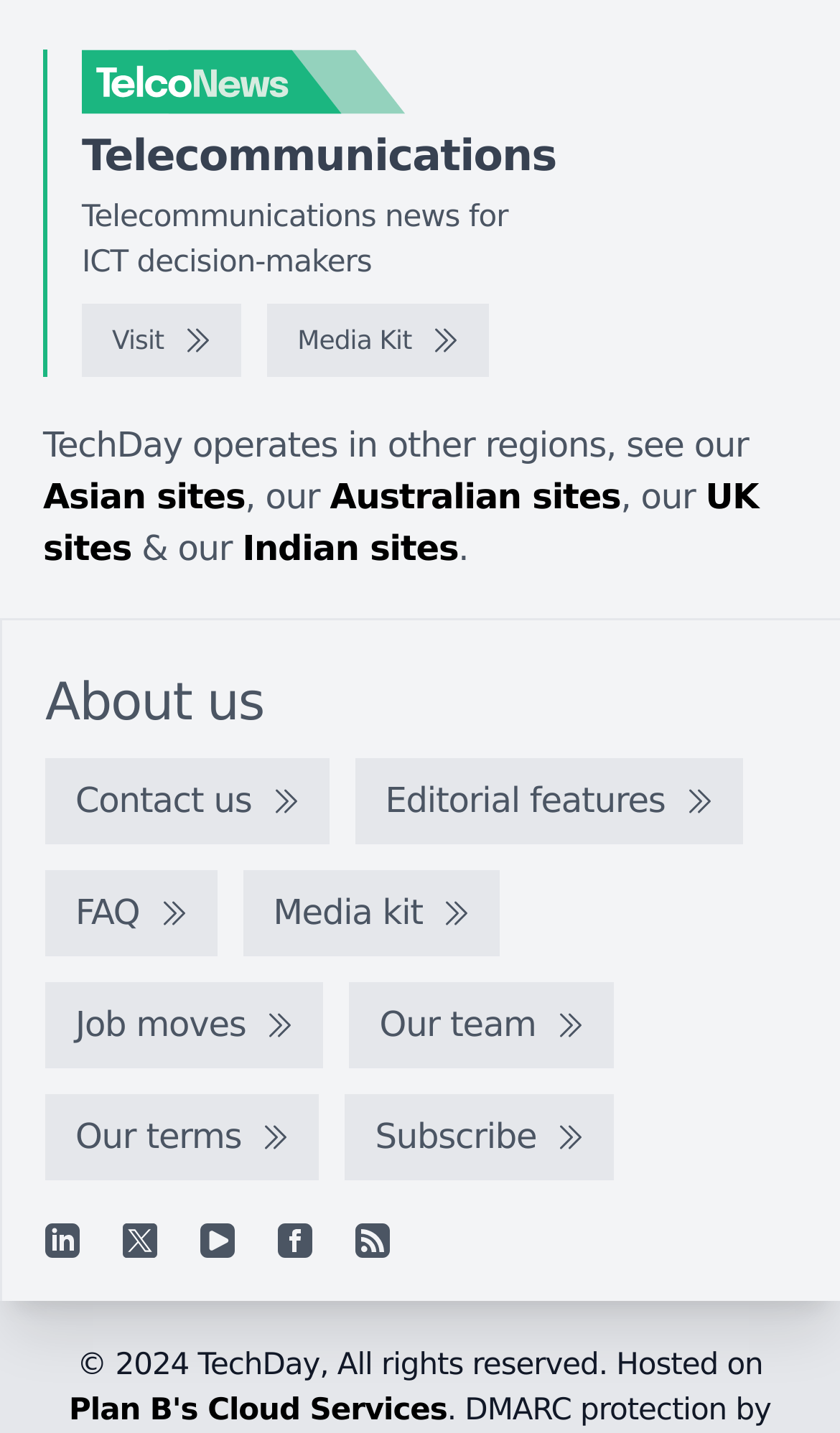Locate the UI element that matches the description aria-label="RSS feed" in the webpage screenshot. Return the bounding box coordinates in the format (top-left x, top-left y, bottom-right x, bottom-right y), with values ranging from 0 to 1.

[0.423, 0.854, 0.464, 0.878]